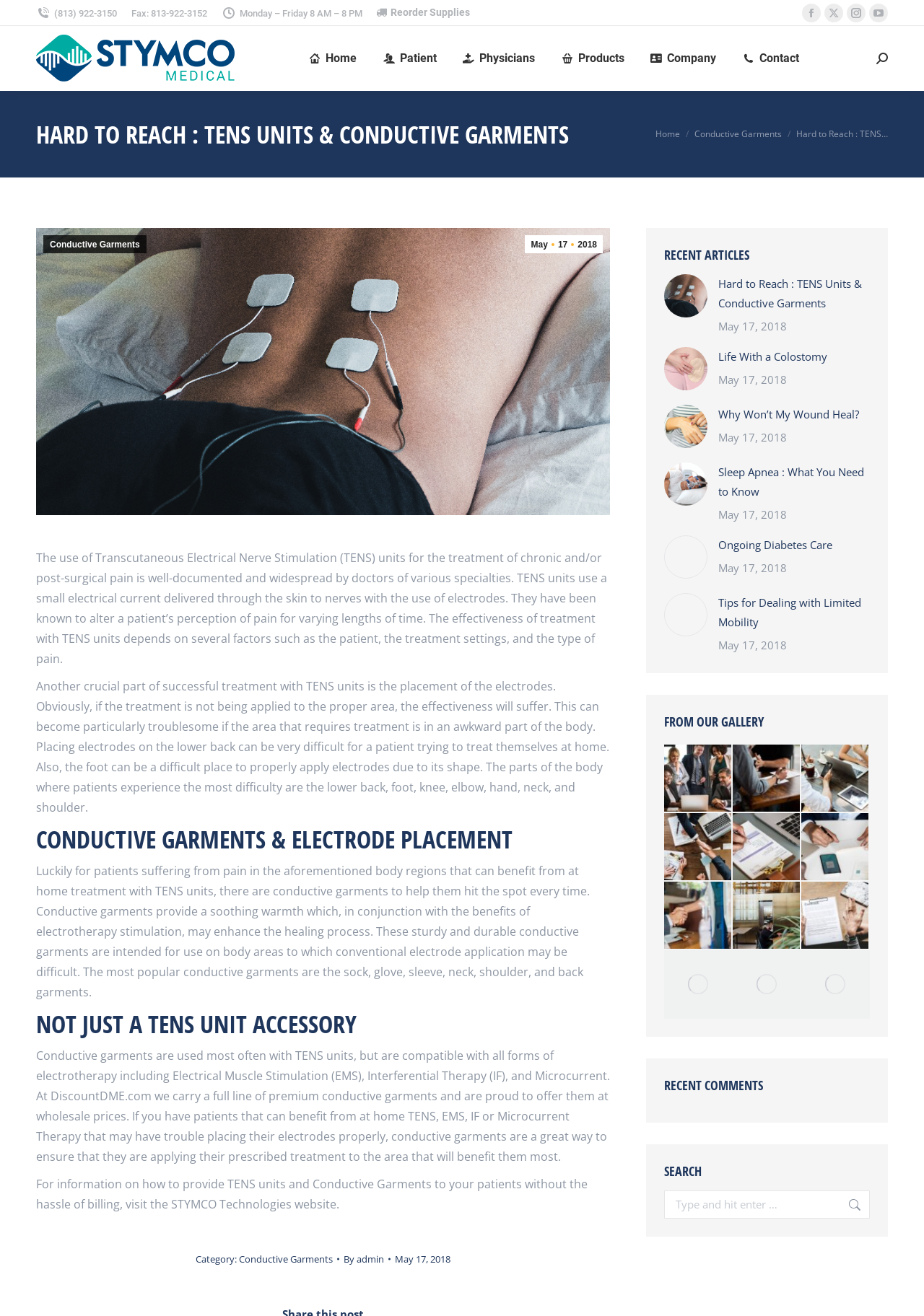What type of therapy is mentioned in the webpage?
Analyze the screenshot and provide a detailed answer to the question.

The webpage mentions several types of therapy, including Transcutaneous Electrical Nerve Stimulation (TENS), Electrical Muscle Stimulation (EMS), Interferential Therapy (IF), and Microcurrent.